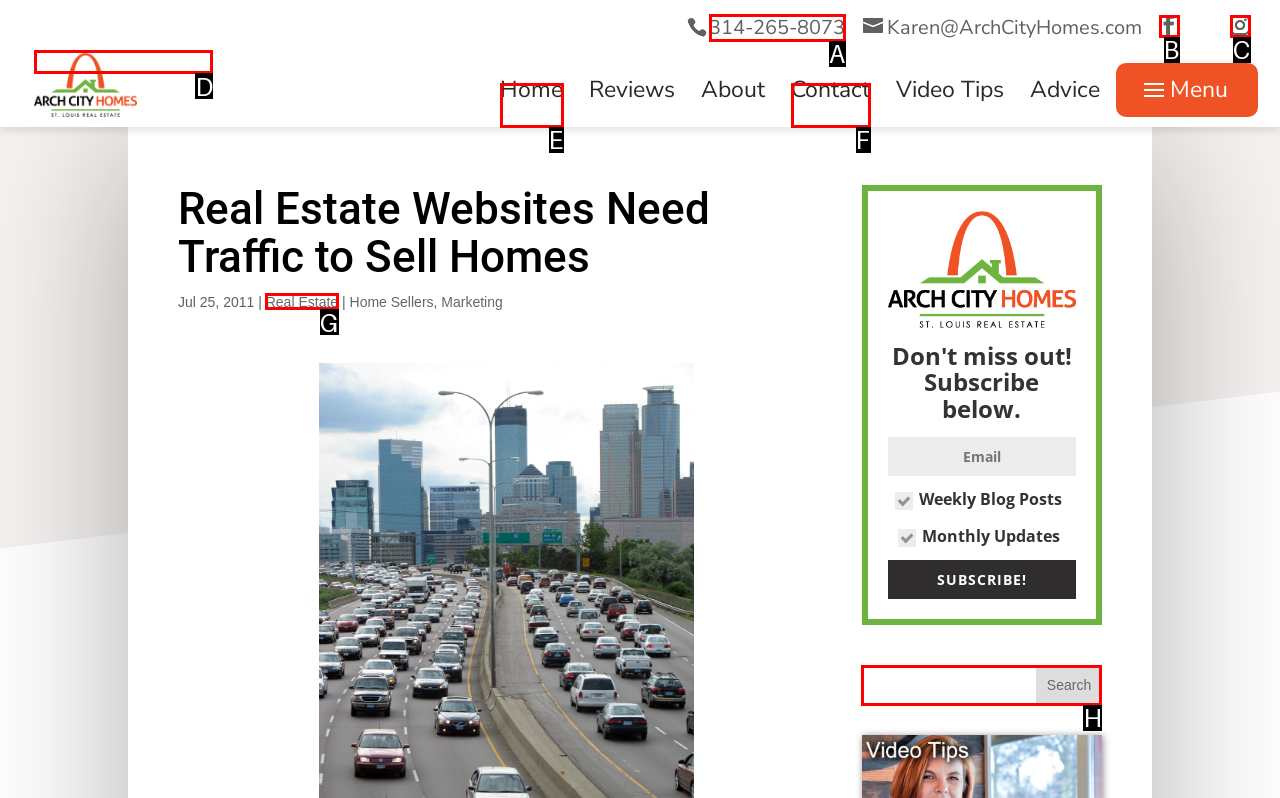Match the element description: alt="Arch City Homes" to the correct HTML element. Answer with the letter of the selected option.

D